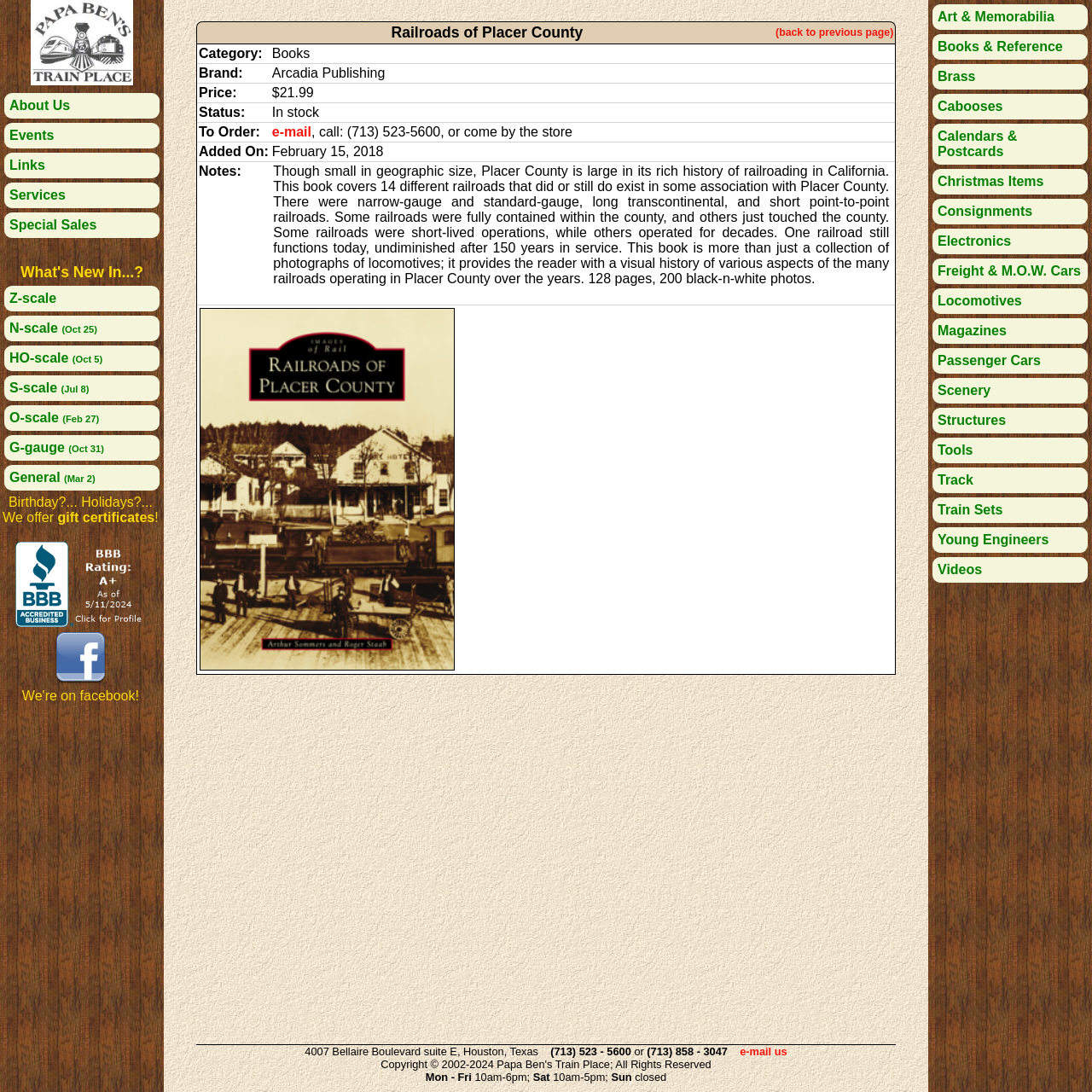What is the price of the book?
Using the image, respond with a single word or phrase.

$21.99